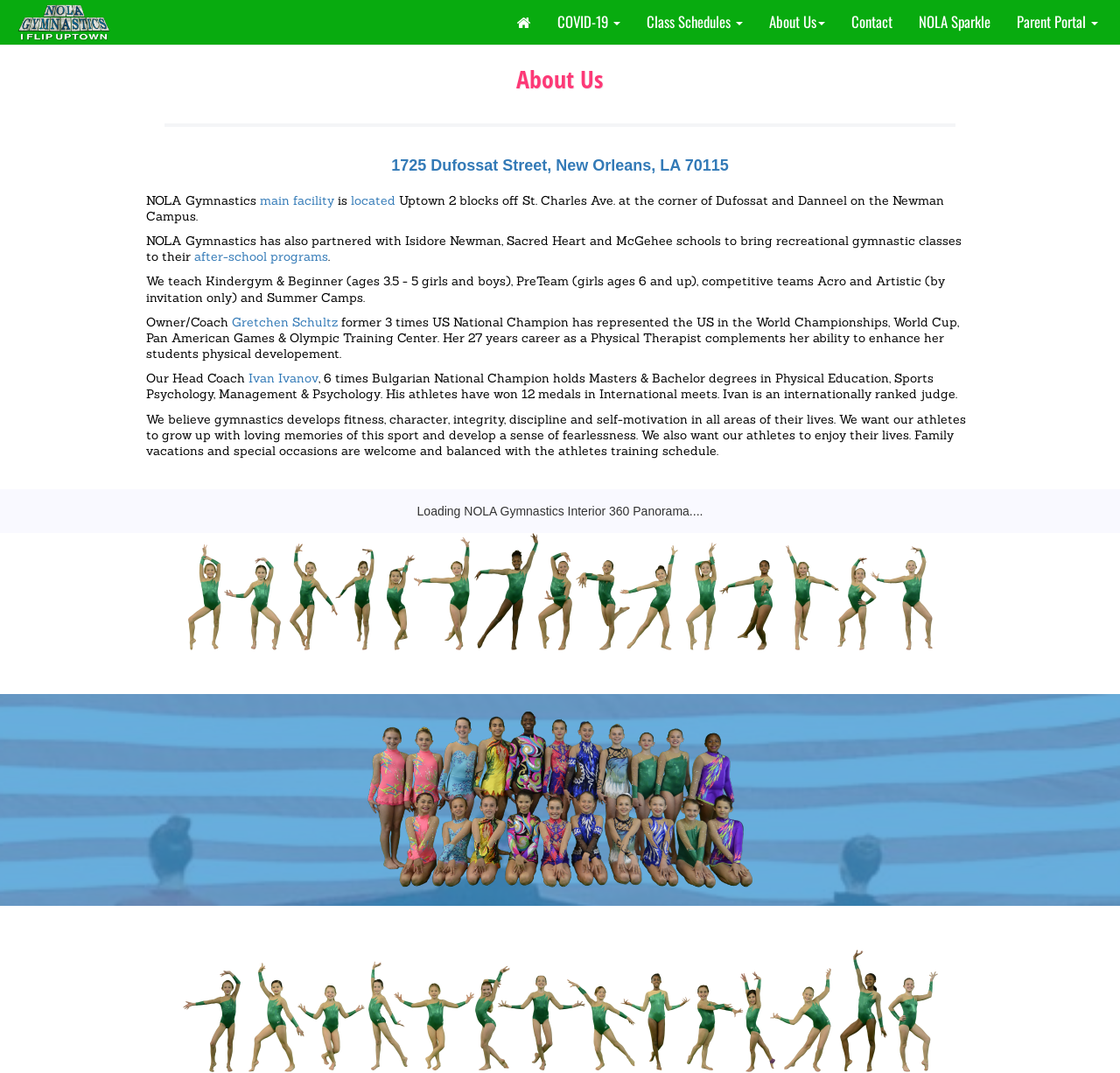Show me the bounding box coordinates of the clickable region to achieve the task as per the instruction: "Click on the NOLA Gymnastics link".

[0.016, 0.009, 0.098, 0.029]